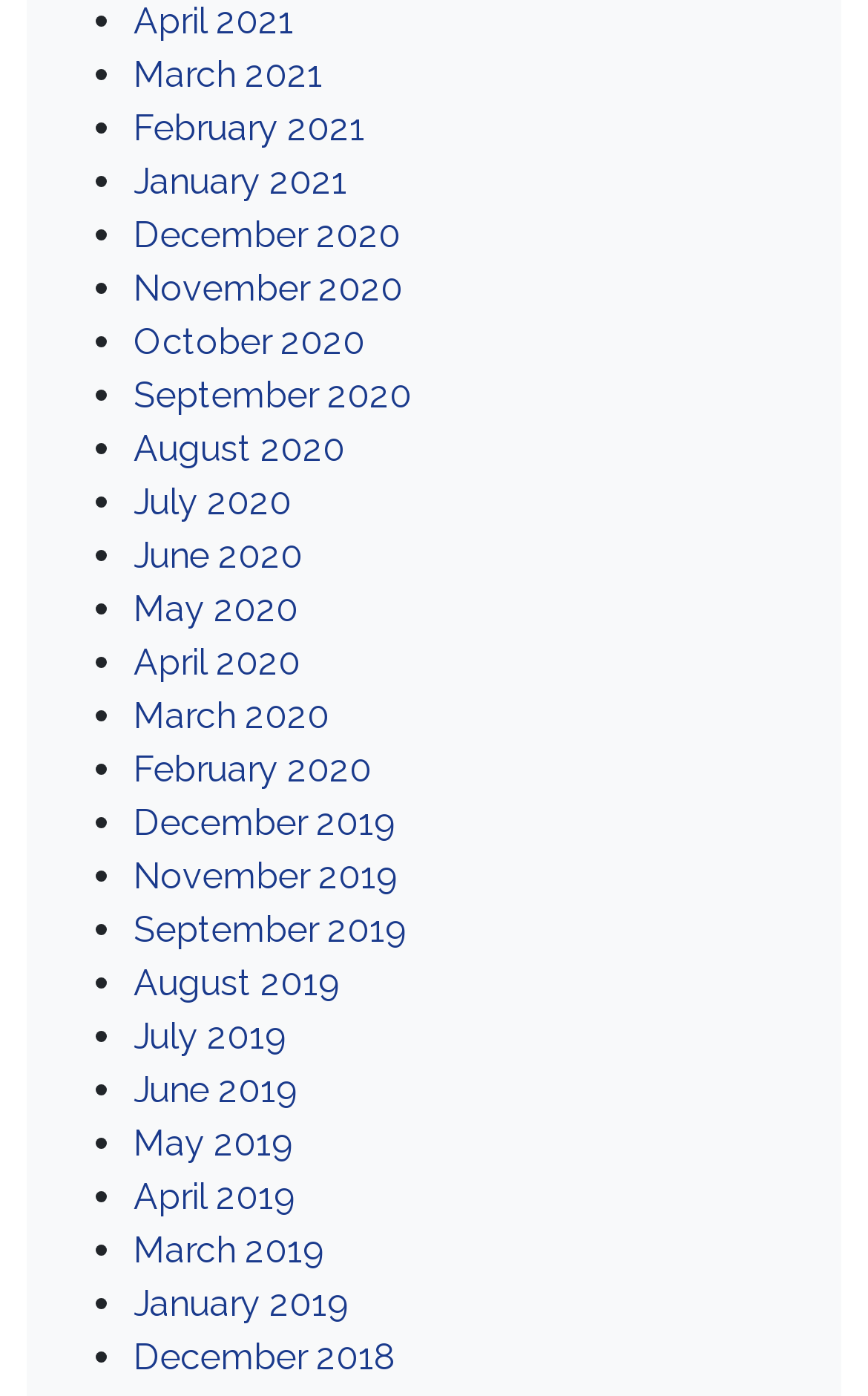Identify the bounding box coordinates of the element that should be clicked to fulfill this task: "View April 2021". The coordinates should be provided as four float numbers between 0 and 1, i.e., [left, top, right, bottom].

[0.154, 0.0, 0.338, 0.031]